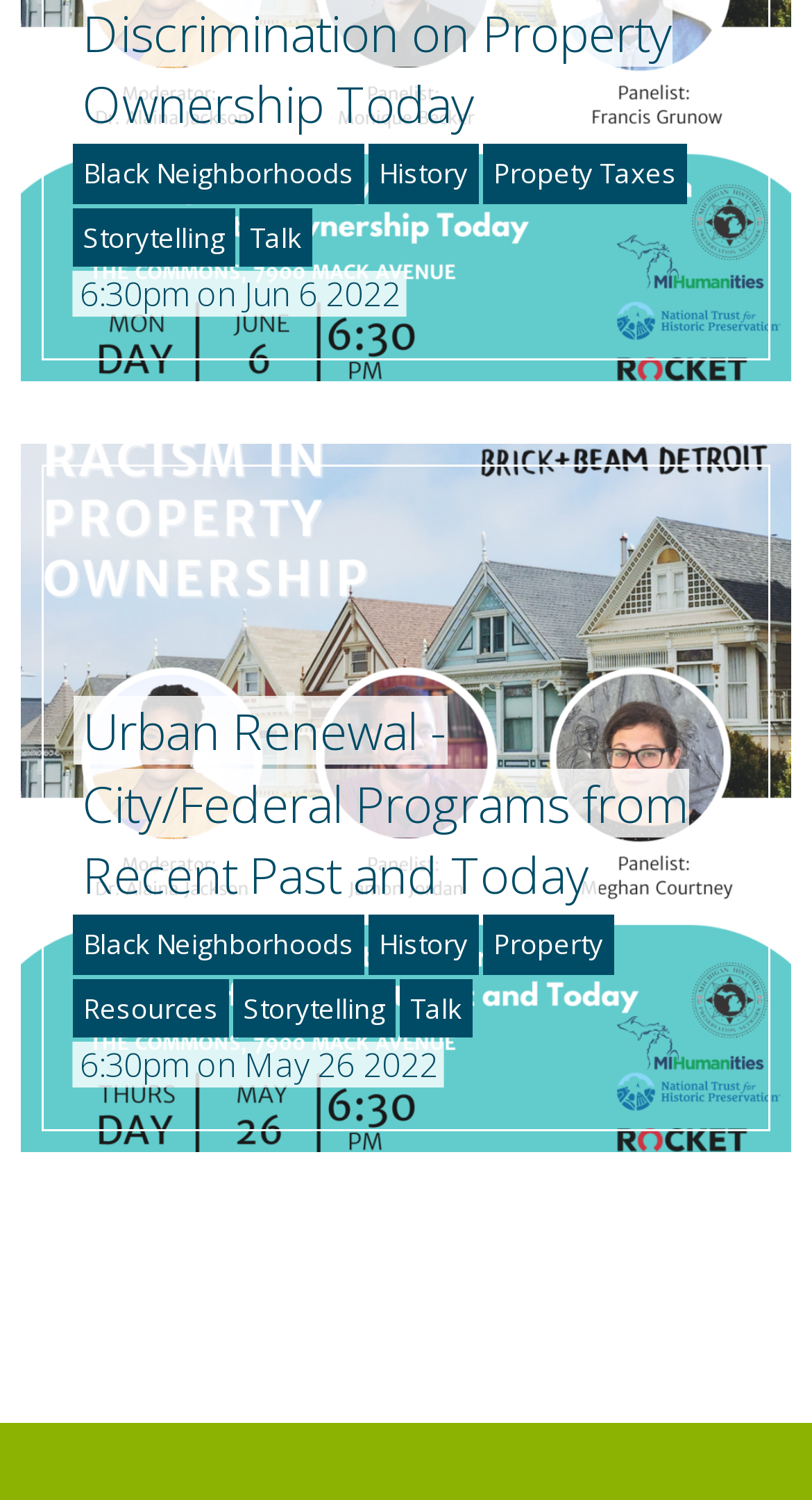Please provide a comprehensive response to the question based on the details in the image: What is the date of the event mentioned in the second heading?

I looked at the heading '6:30pm on May 26 2022' to determine the date of the event.